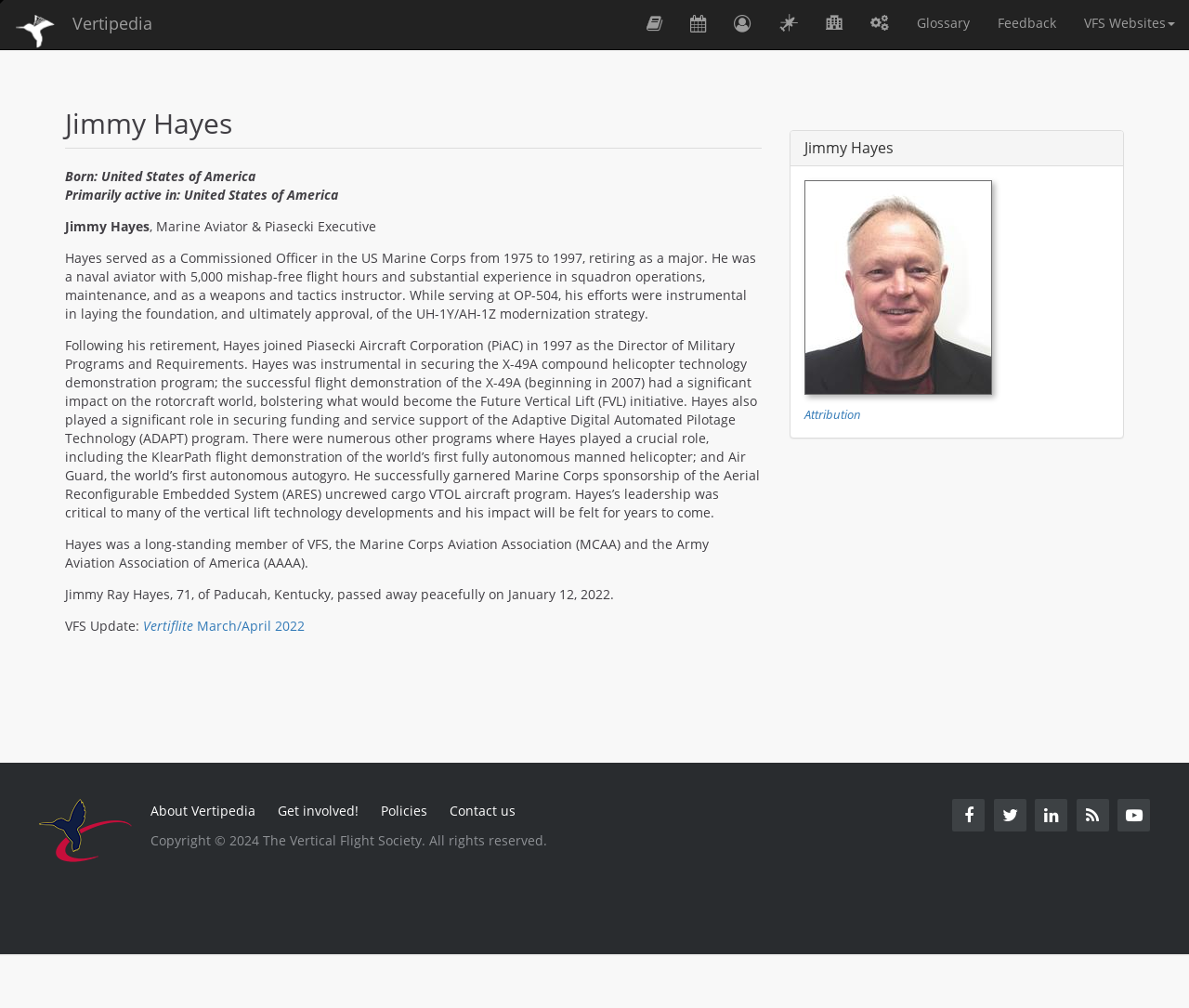Pinpoint the bounding box coordinates of the clickable element needed to complete the instruction: "Learn more about Vertiflite March/April 2022". The coordinates should be provided as four float numbers between 0 and 1: [left, top, right, bottom].

[0.12, 0.612, 0.256, 0.629]